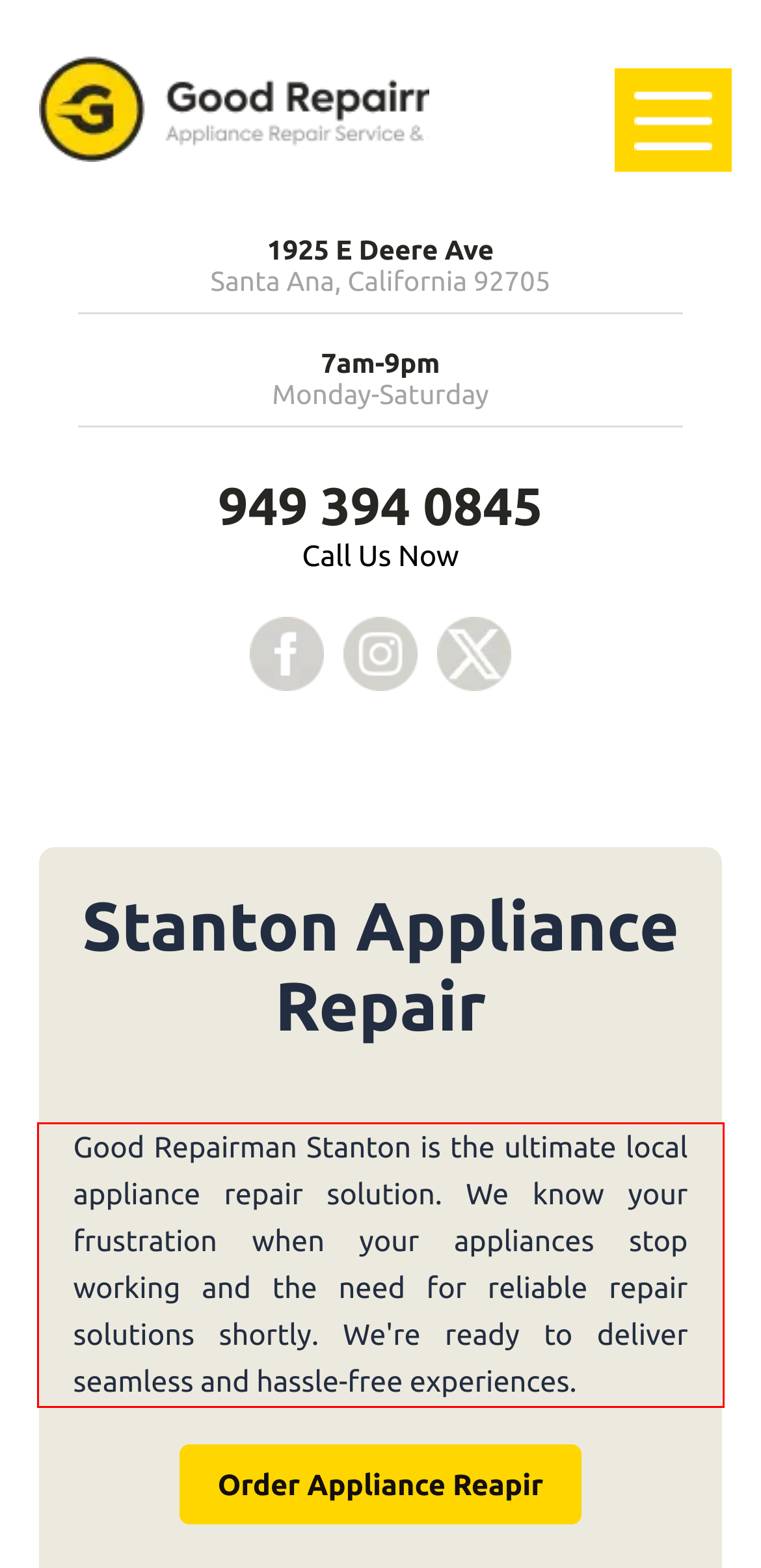Analyze the screenshot of a webpage where a red rectangle is bounding a UI element. Extract and generate the text content within this red bounding box.

Good Repairman Stanton is the ultimate local appliance repair solution. We know your frustration when your appliances stop working and the need for reliable repair solutions shortly. We're ready to deliver seamless and hassle-free experiences.